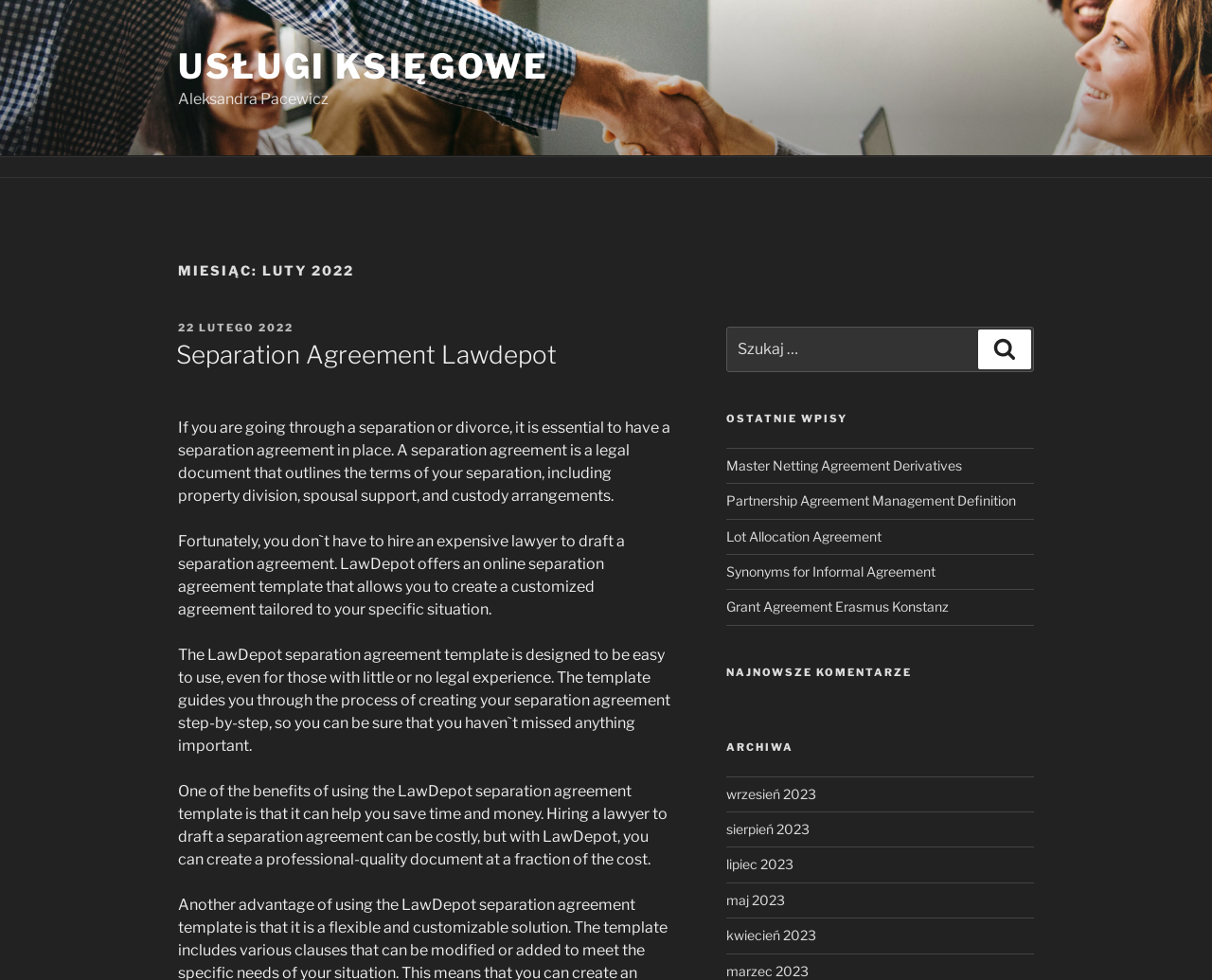Refer to the image and provide an in-depth answer to the question:
What is the benefit of using LawDepot?

The benefit of using LawDepot is mentioned in the static text element 'One of the benefits of using the LawDepot separation agreement template is that it can help you save time and money.' with bounding box coordinates [0.147, 0.798, 0.551, 0.886].